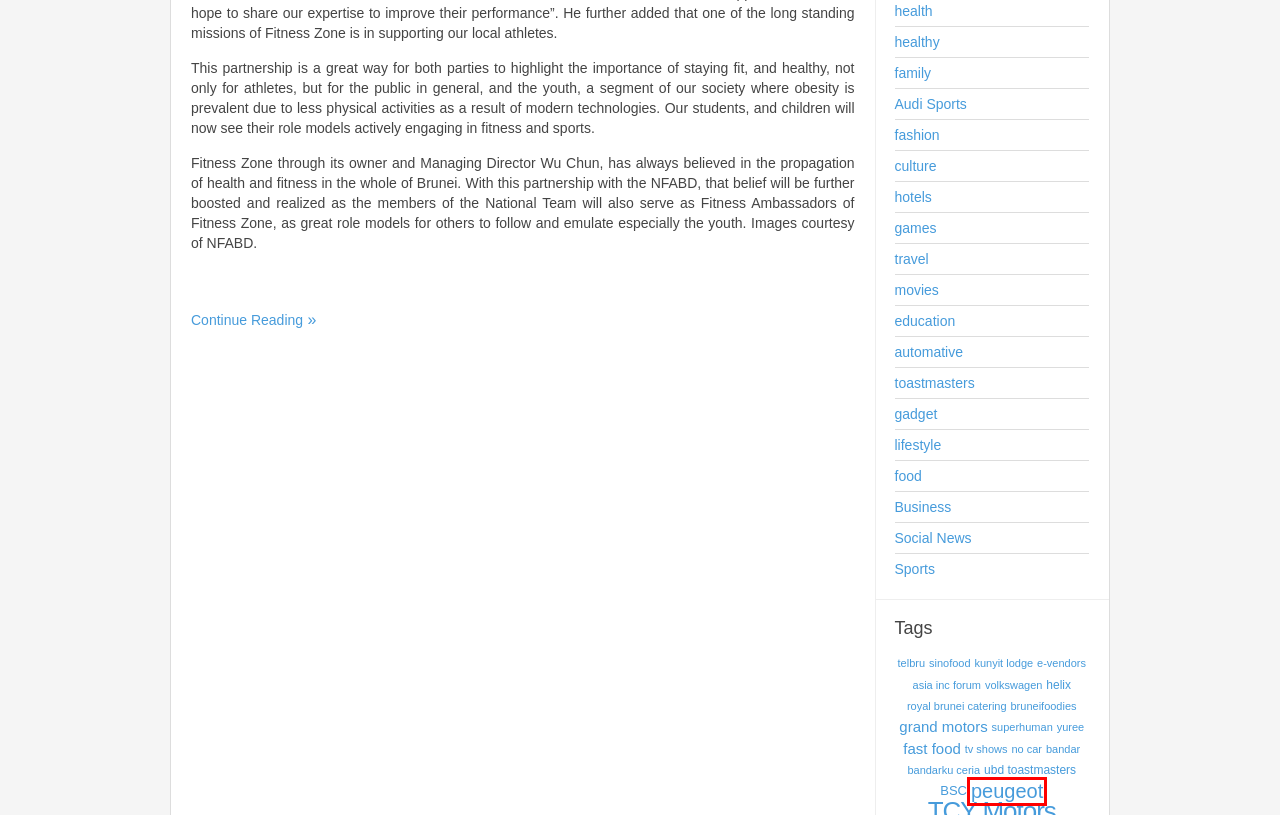Consider the screenshot of a webpage with a red bounding box around an element. Select the webpage description that best corresponds to the new page after clicking the element inside the red bounding box. Here are the candidates:
A. Rano360.com  » mind training
B. Rano360.com  » telbru
C. Rano360.com  » Mercedes-Benz AMG GLB Line
D. Rano360.com  » brunei
E. Rano360.com  » peugeot
F. Rano360.com
G. Rano360.com  » toastmasters
H. Rano360.com  » 2020 » November

E